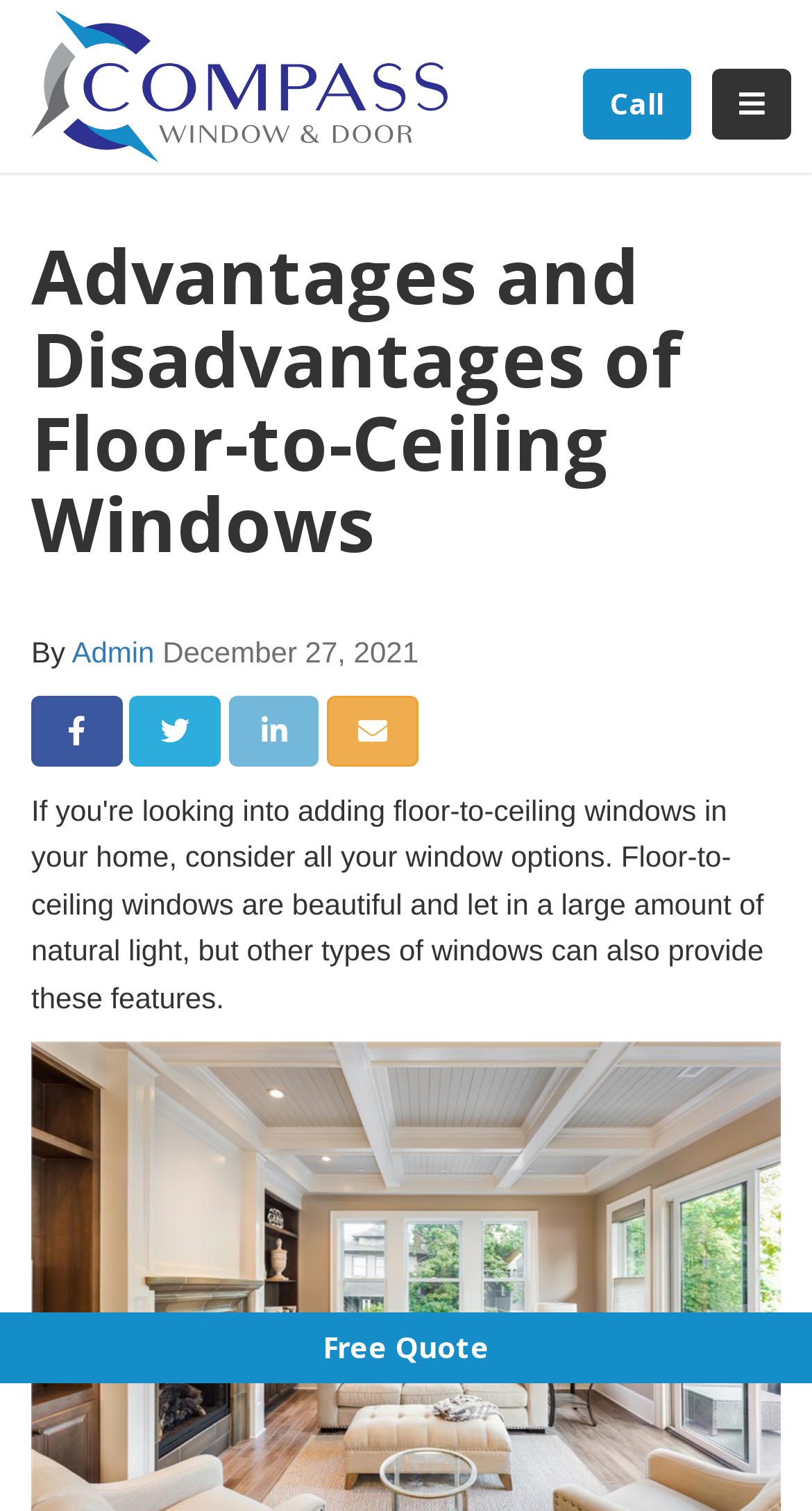What is the date of the article?
Can you provide a detailed and comprehensive answer to the question?

The date of the article can be found below the main heading, which is 'December 27, 2021'.